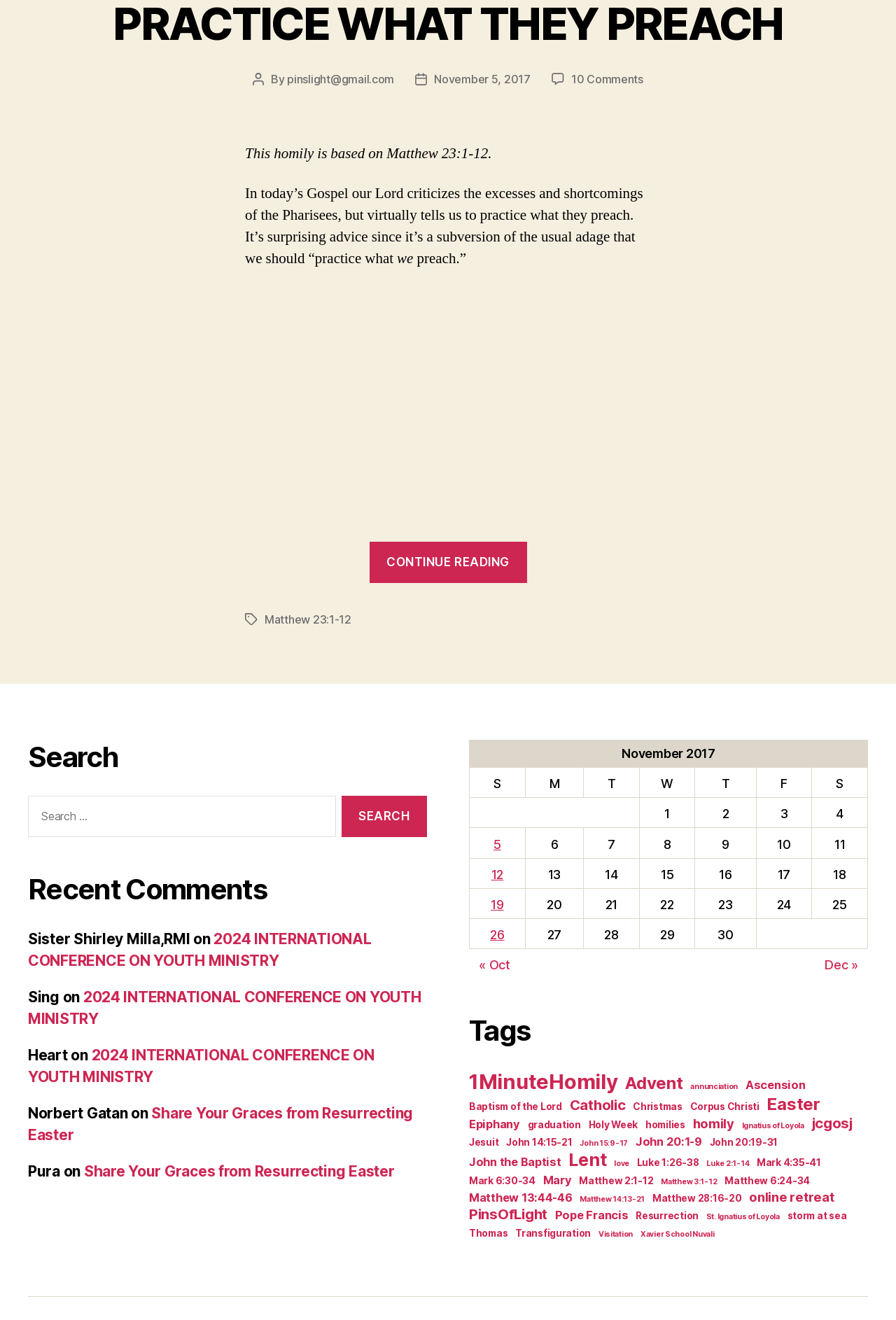Please locate the bounding box coordinates for the element that should be clicked to achieve the following instruction: "Go to the page of Matthew 23:1-12". Ensure the coordinates are given as four float numbers between 0 and 1, i.e., [left, top, right, bottom].

[0.295, 0.464, 0.392, 0.475]